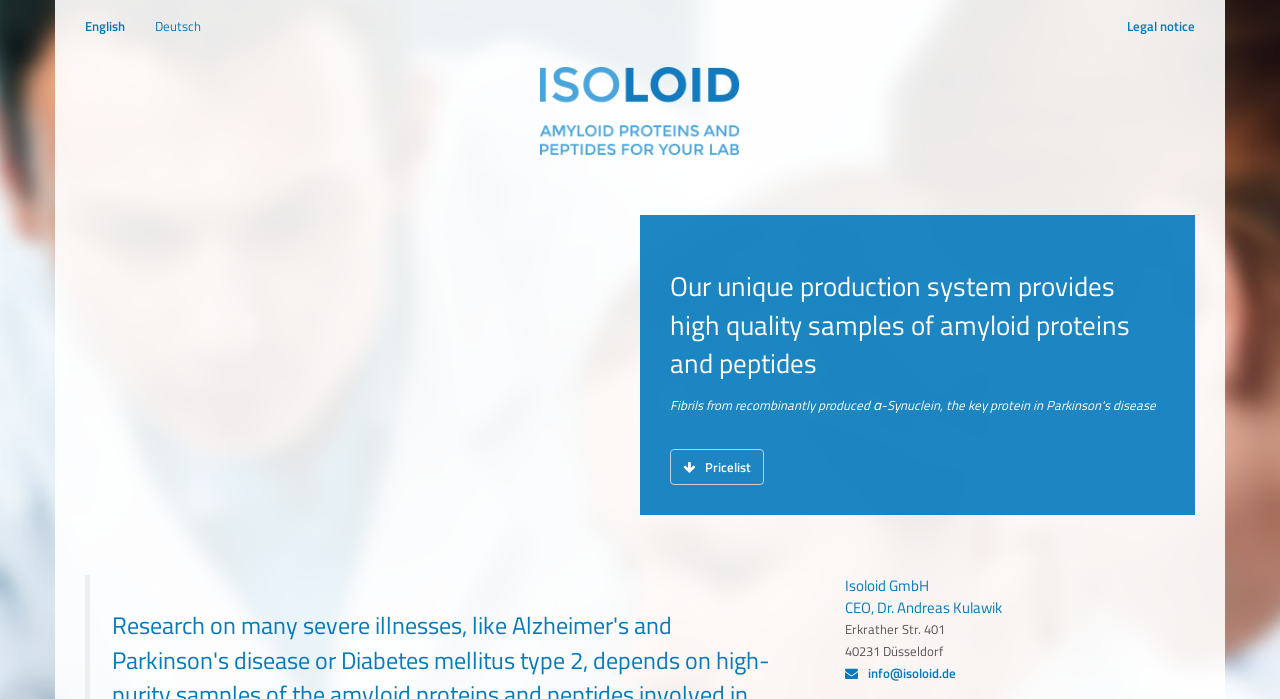Locate the headline of the webpage and generate its content.

Our unique production system provides high quality samples of amyloid proteins and peptides